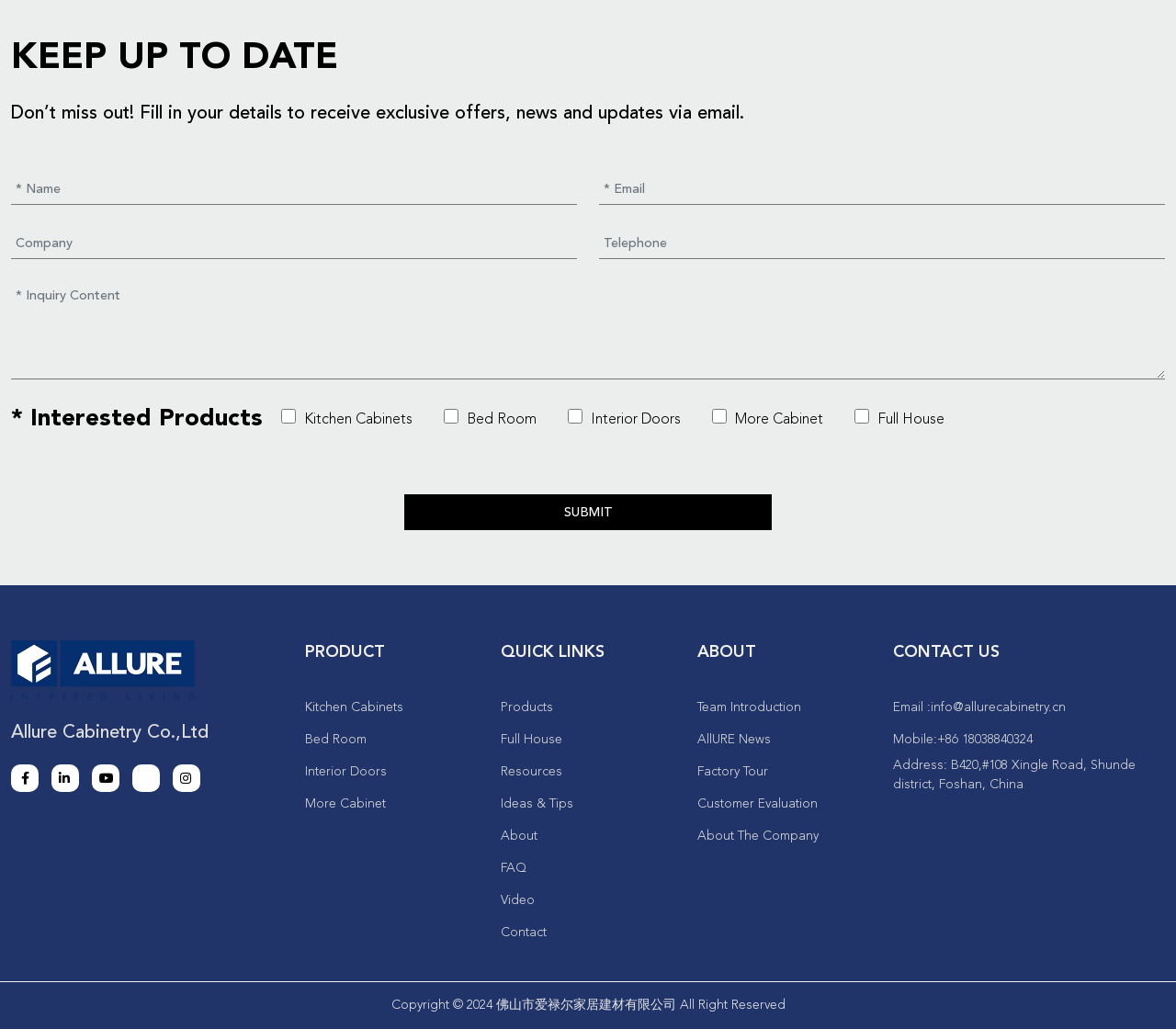Identify the bounding box coordinates of the element that should be clicked to fulfill this task: "Send an email to info@allurecabinetry.cn". The coordinates should be provided as four float numbers between 0 and 1, i.e., [left, top, right, bottom].

[0.791, 0.682, 0.906, 0.694]